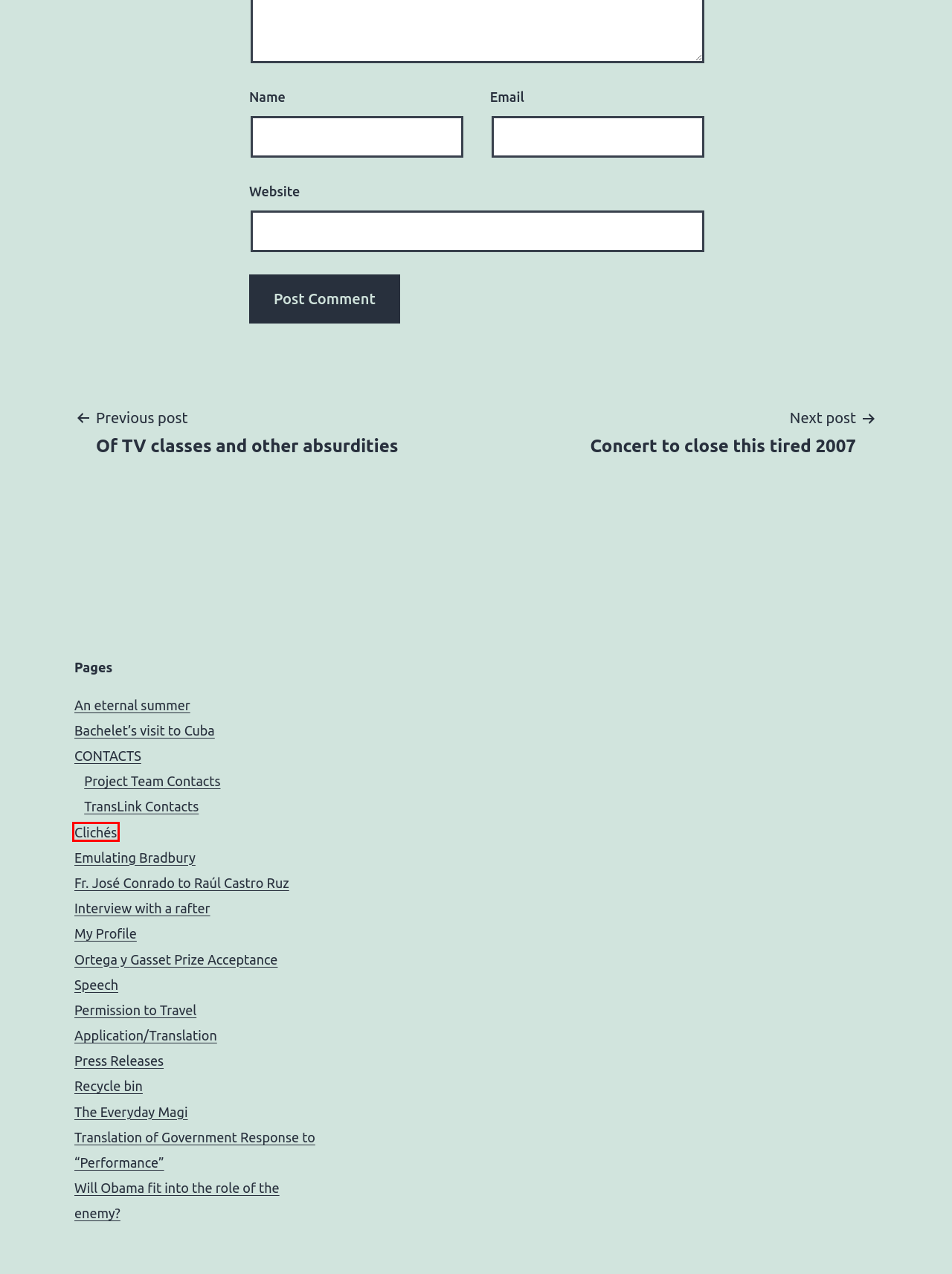Observe the provided screenshot of a webpage that has a red rectangle bounding box. Determine the webpage description that best matches the new webpage after clicking the element inside the red bounding box. Here are the candidates:
A. Press Releases – Heoido
B. Ortega y Gasset Prize Acceptance Speech – Heoido
C. TransLink Contacts – Heoido
D. Concert to close this tired 2007 – Heoido
E. Bachelet’s visit to Cuba – Heoido
F. Of TV classes and other absurdities – Heoido
G. Clichés – Heoido
H. Project Team Contacts – Heoido

G